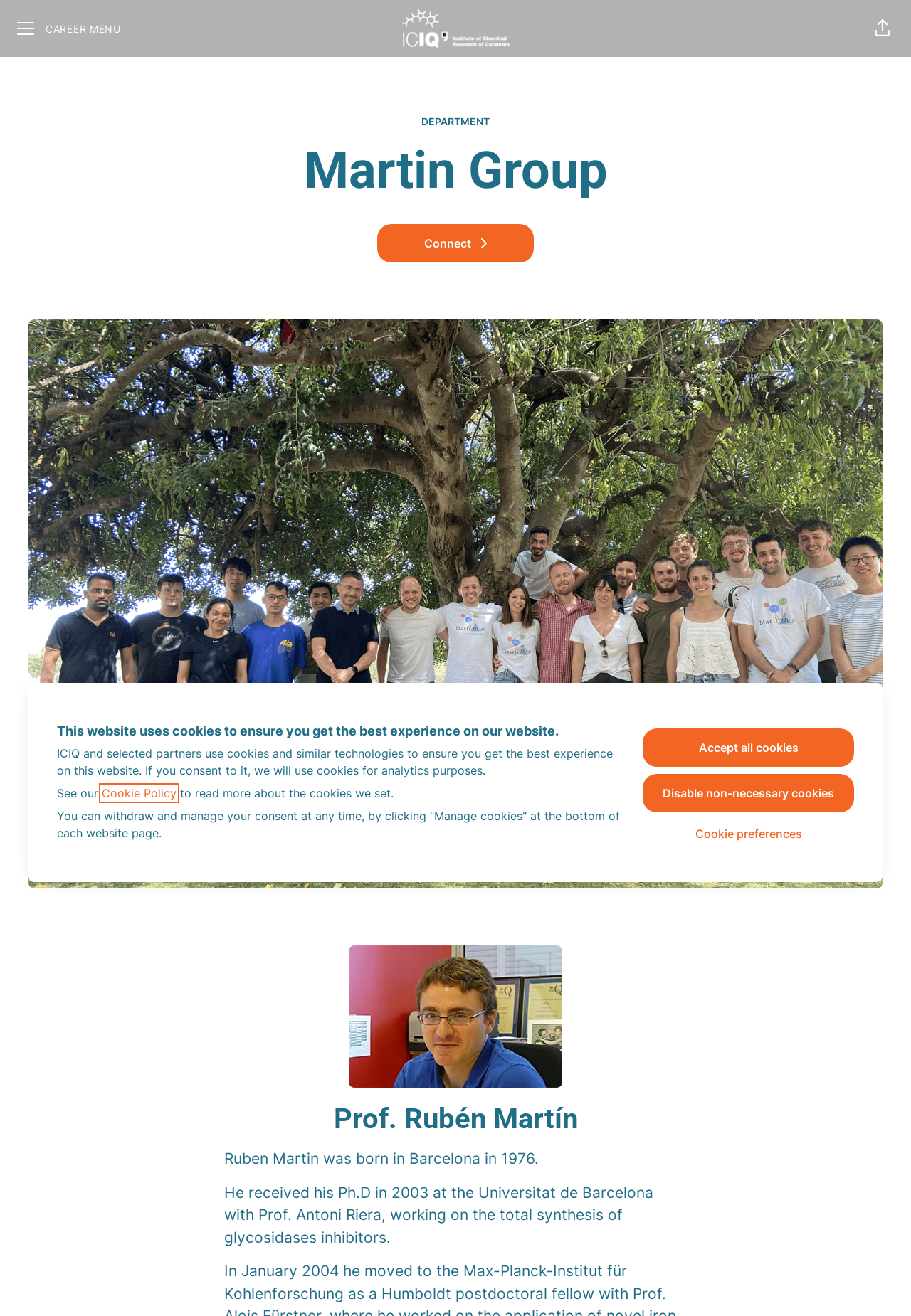Determine the bounding box coordinates of the region I should click to achieve the following instruction: "View the image". Ensure the bounding box coordinates are four float numbers between 0 and 1, i.e., [left, top, right, bottom].

[0.383, 0.719, 0.617, 0.827]